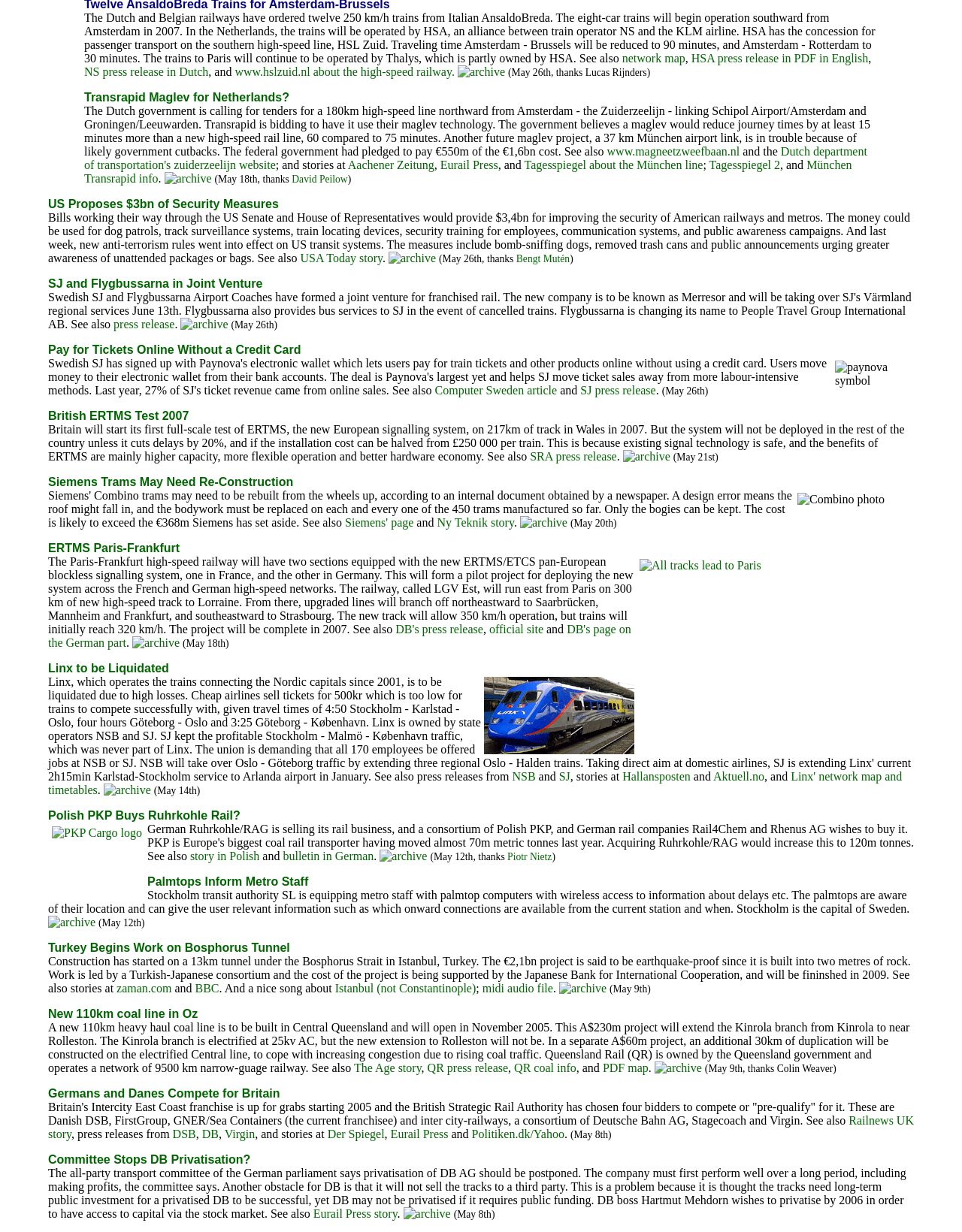Using the given description, provide the bounding box coordinates formatted as (top-left x, top-left y, bottom-right x, bottom-right y), with all values being floating point numbers between 0 and 1. Description: Siemens Trams May Need Re-Construction

[0.05, 0.386, 0.305, 0.396]